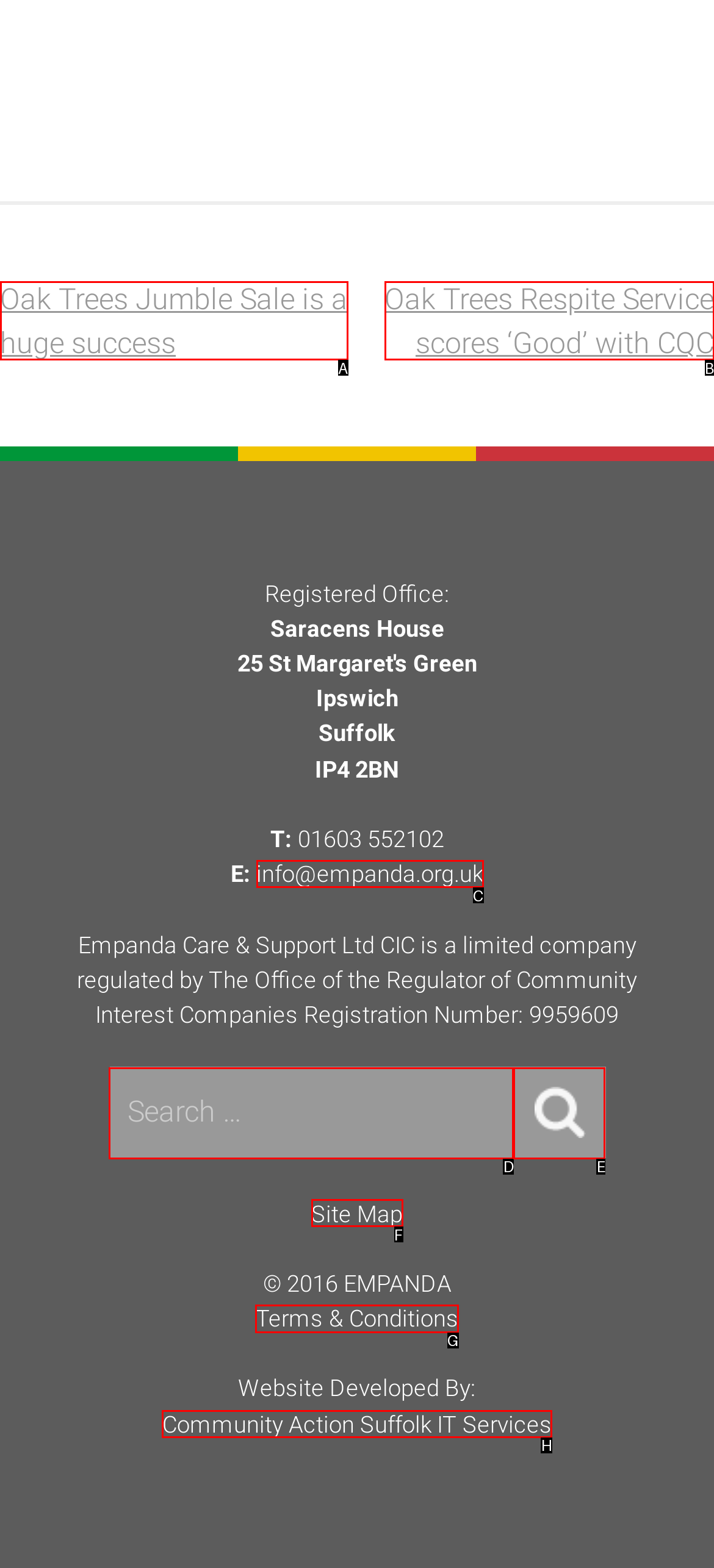Figure out which option to click to perform the following task: Check the Terms & Conditions
Provide the letter of the correct option in your response.

G